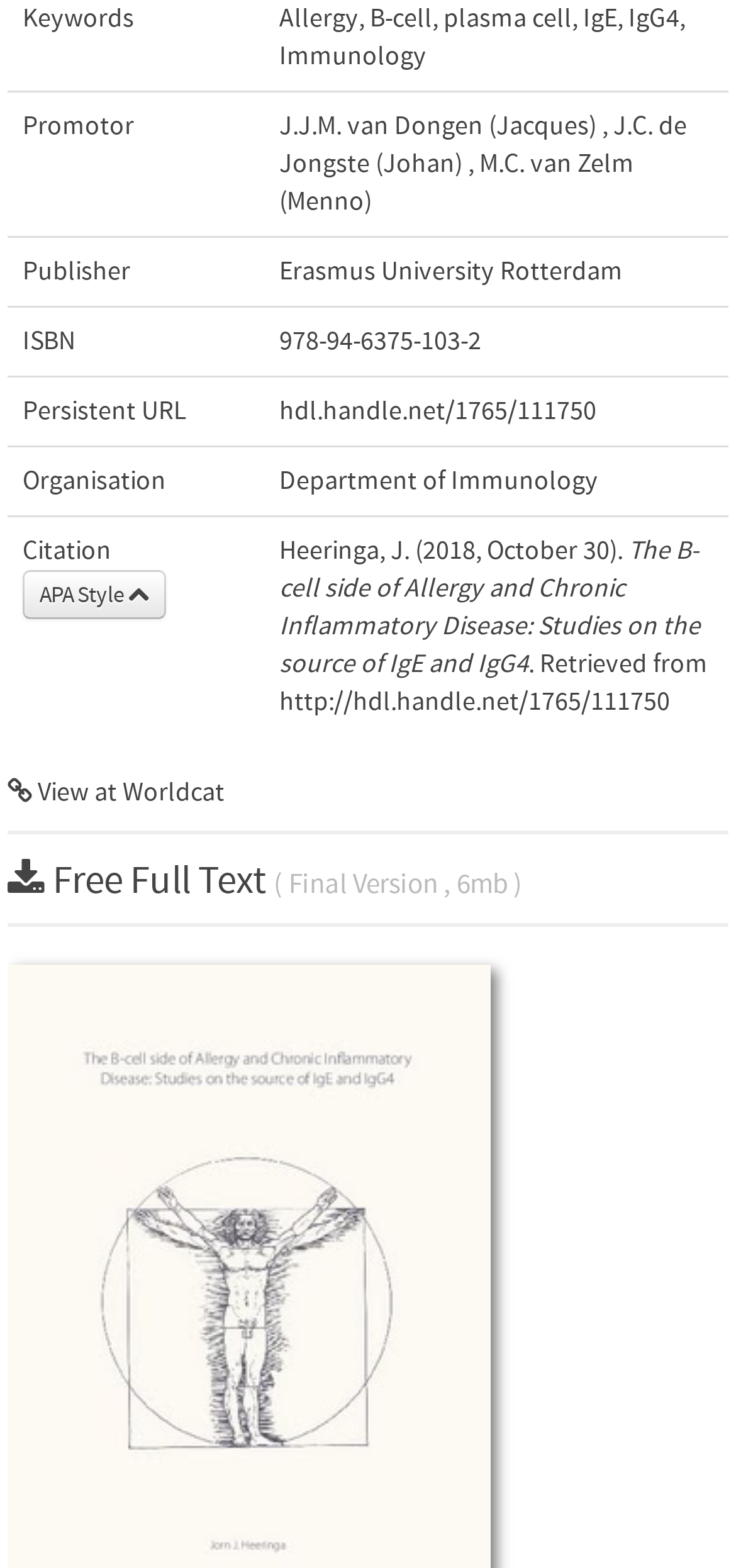Can you find the bounding box coordinates for the element that needs to be clicked to execute this instruction: "View author information"? The coordinates should be given as four float numbers between 0 and 1, i.e., [left, top, right, bottom].

[0.379, 0.071, 0.81, 0.091]